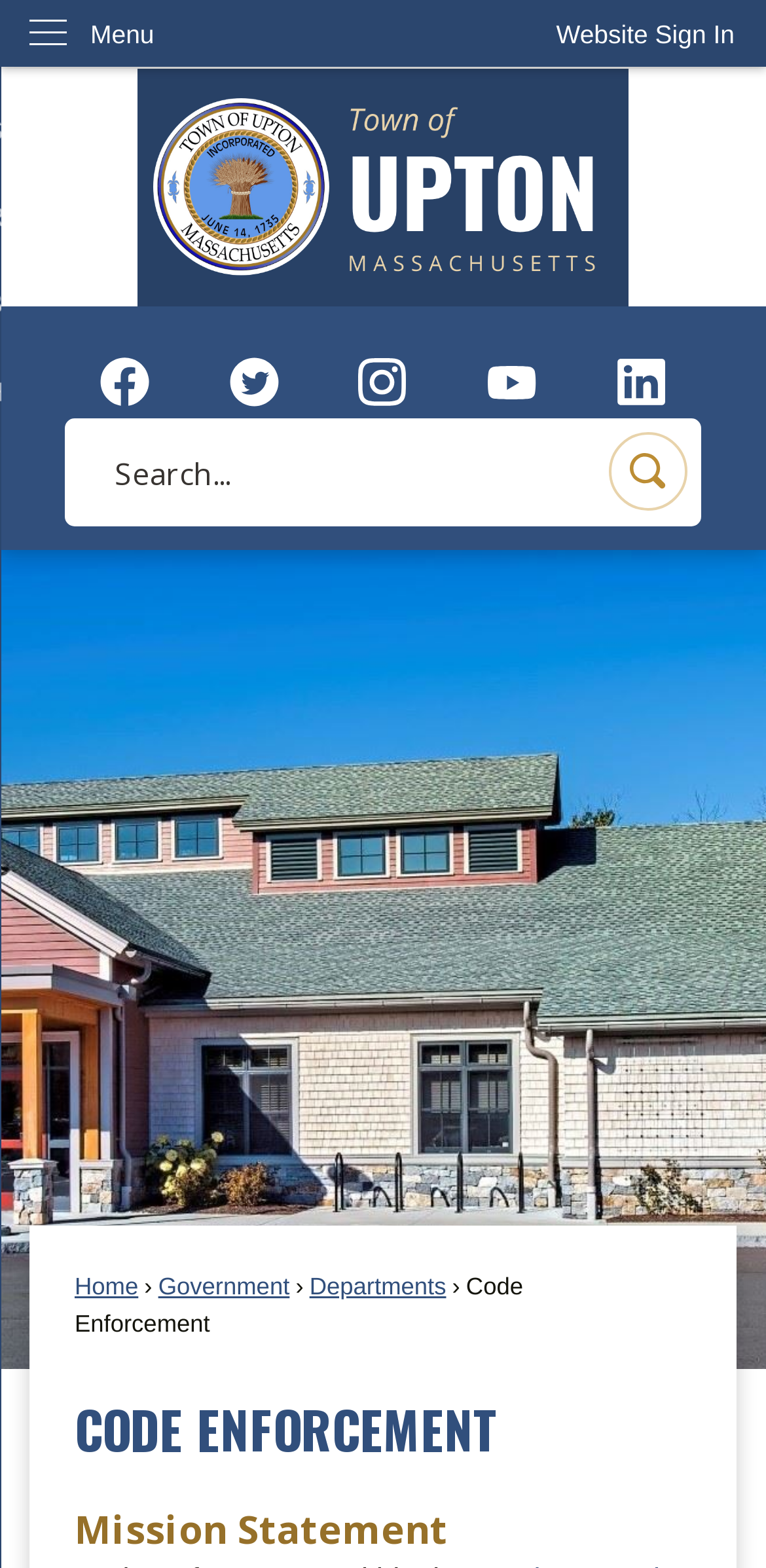Please determine the bounding box coordinates of the element's region to click in order to carry out the following instruction: "Search for something". The coordinates should be four float numbers between 0 and 1, i.e., [left, top, right, bottom].

[0.085, 0.267, 0.915, 0.336]